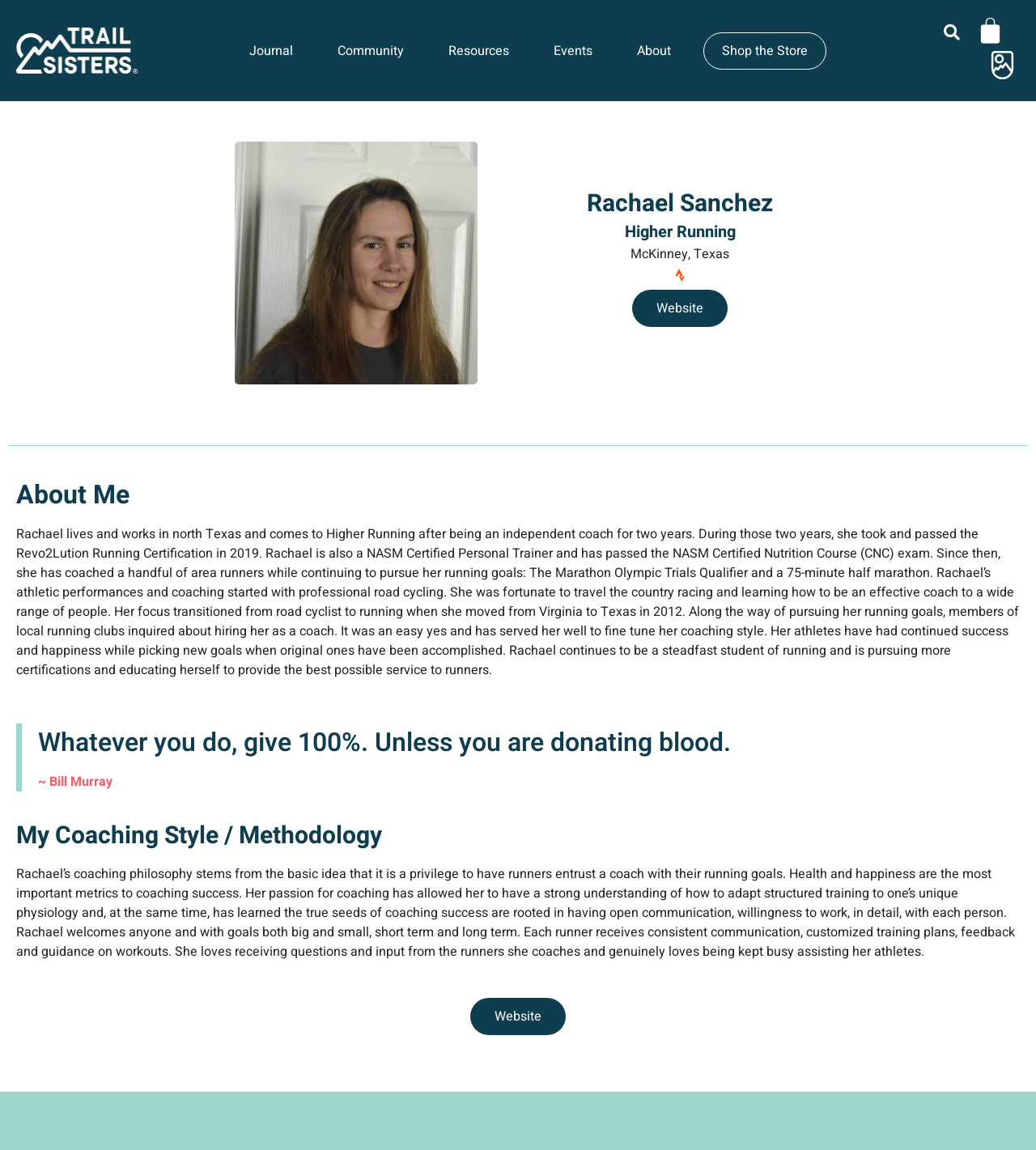What is Rachael's profession?
Using the image, provide a concise answer in one word or a short phrase.

Running Coach